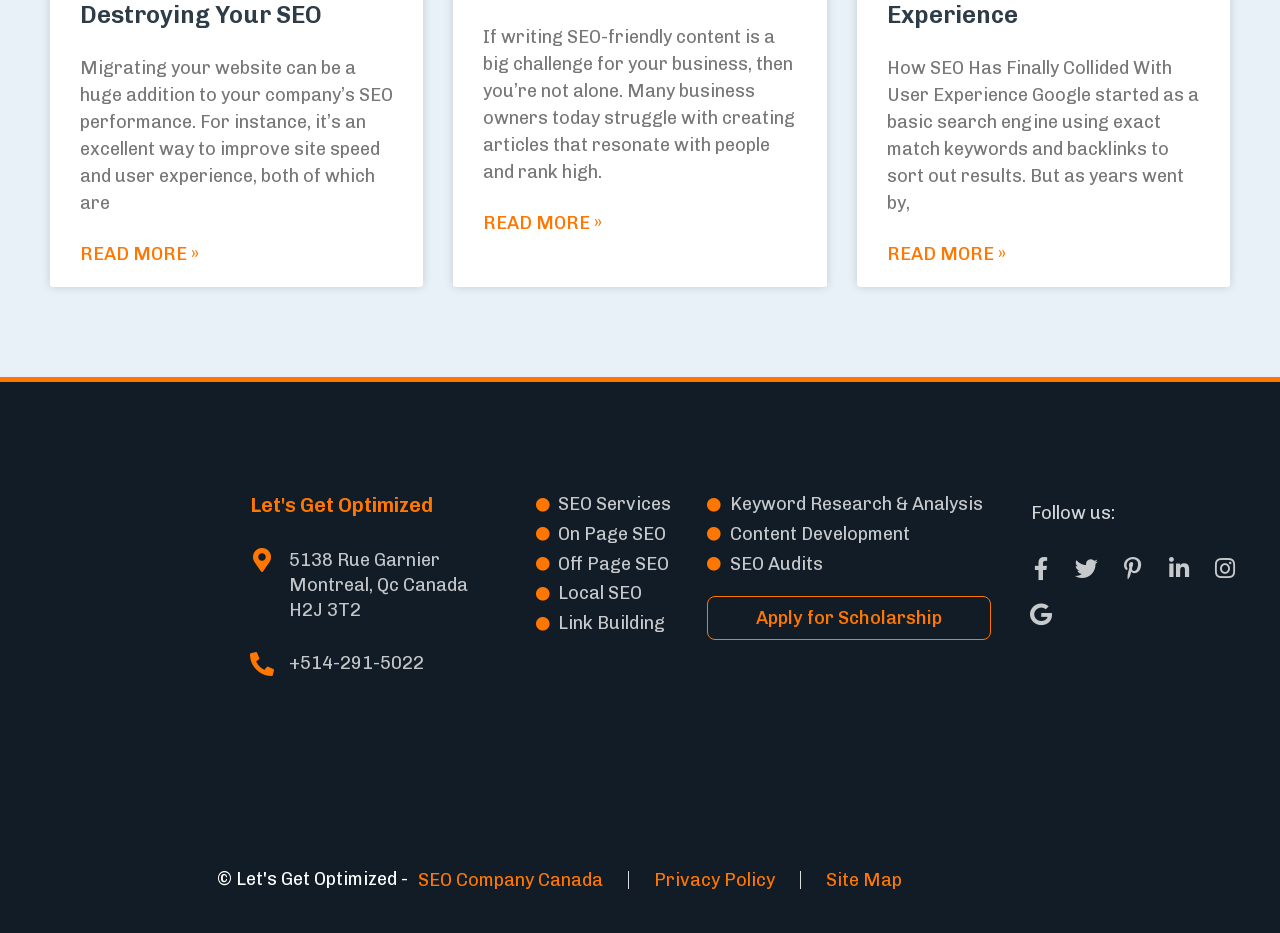What is the address of the company?
Please provide a single word or phrase answer based on the image.

5138 Rue Garnier, Montreal, Qc Canada